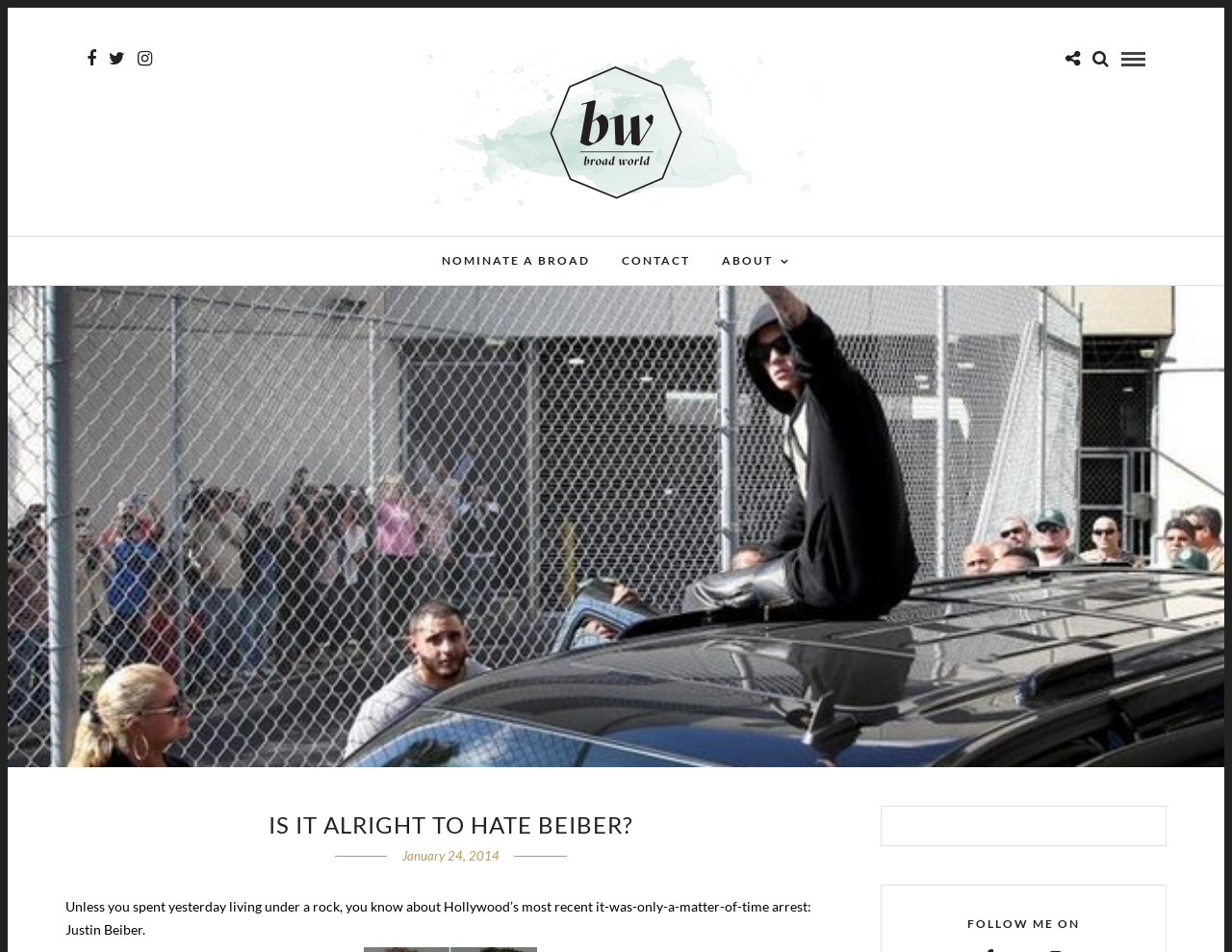Using the element description: "Nominate a broad", determine the bounding box coordinates. The coordinates should be in the format [left, top, right, bottom], with values between 0 and 1.

[0.347, 0.249, 0.491, 0.299]